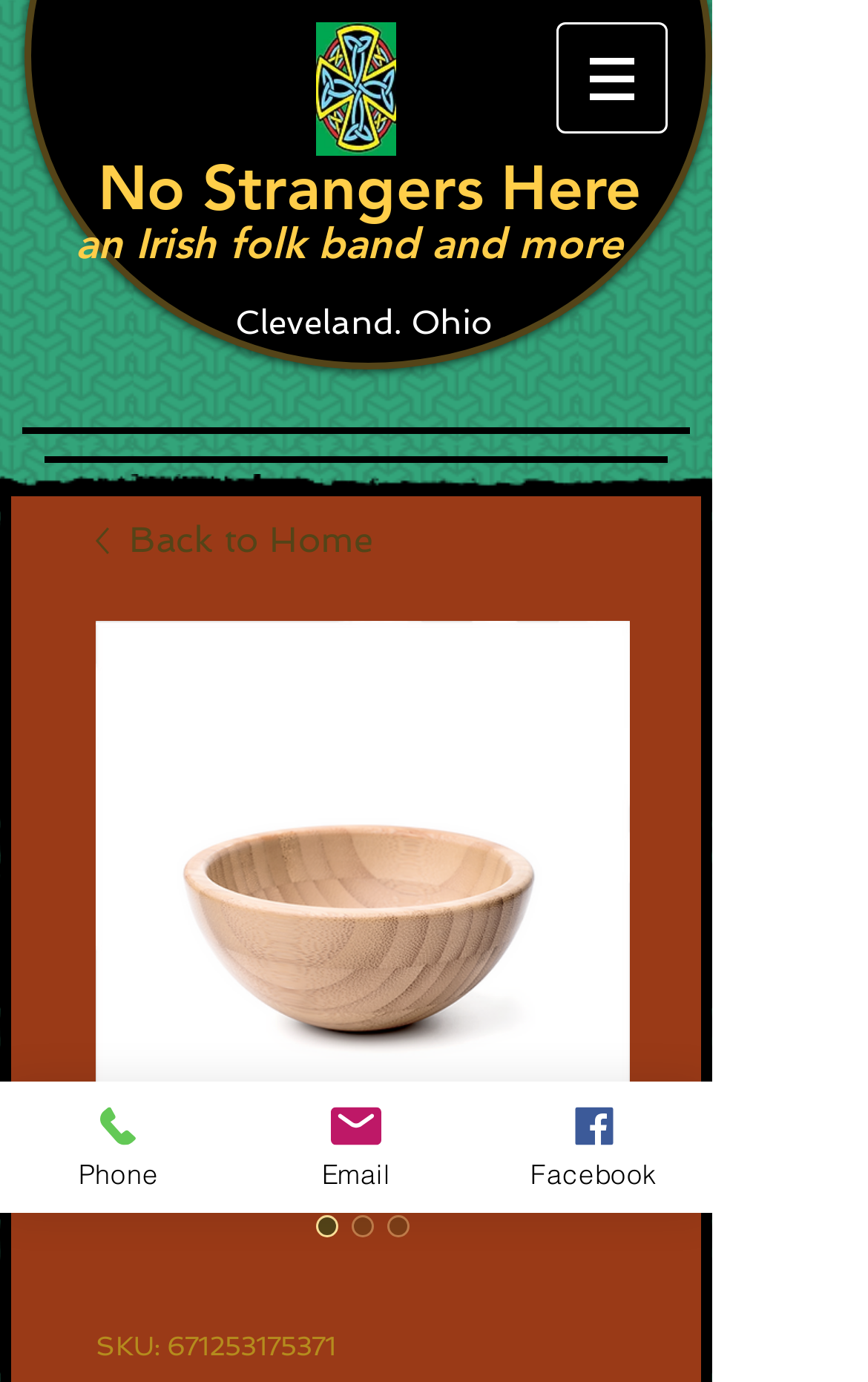Summarize the webpage with a detailed and informative caption.

This webpage appears to be a product description page. At the top, there is a large image of a product, taking up about a quarter of the screen, with a link to "No Strangers Here" next to it. Below the image, there is a static text "Cleveland. Ohio" positioned roughly in the middle of the screen.

On the top right corner, there is a navigation menu labeled "Site" with a button that has a popup menu. The button is accompanied by a small image.

The main content of the page is divided into two sections. The first section has a heading that describes an Irish folk band and more. Below the heading, there is a link to "Back to Home" with a small image next to it. Further down, there is a large image labeled "I'm a product" that takes up most of the screen. There are three radio buttons with the same label "I'm a product" positioned below the image, with the first one being checked.

At the very bottom of the page, there are three links to "Phone", "Email", and "Facebook", each accompanied by a small image. The links are positioned from left to right, taking up about half of the screen.